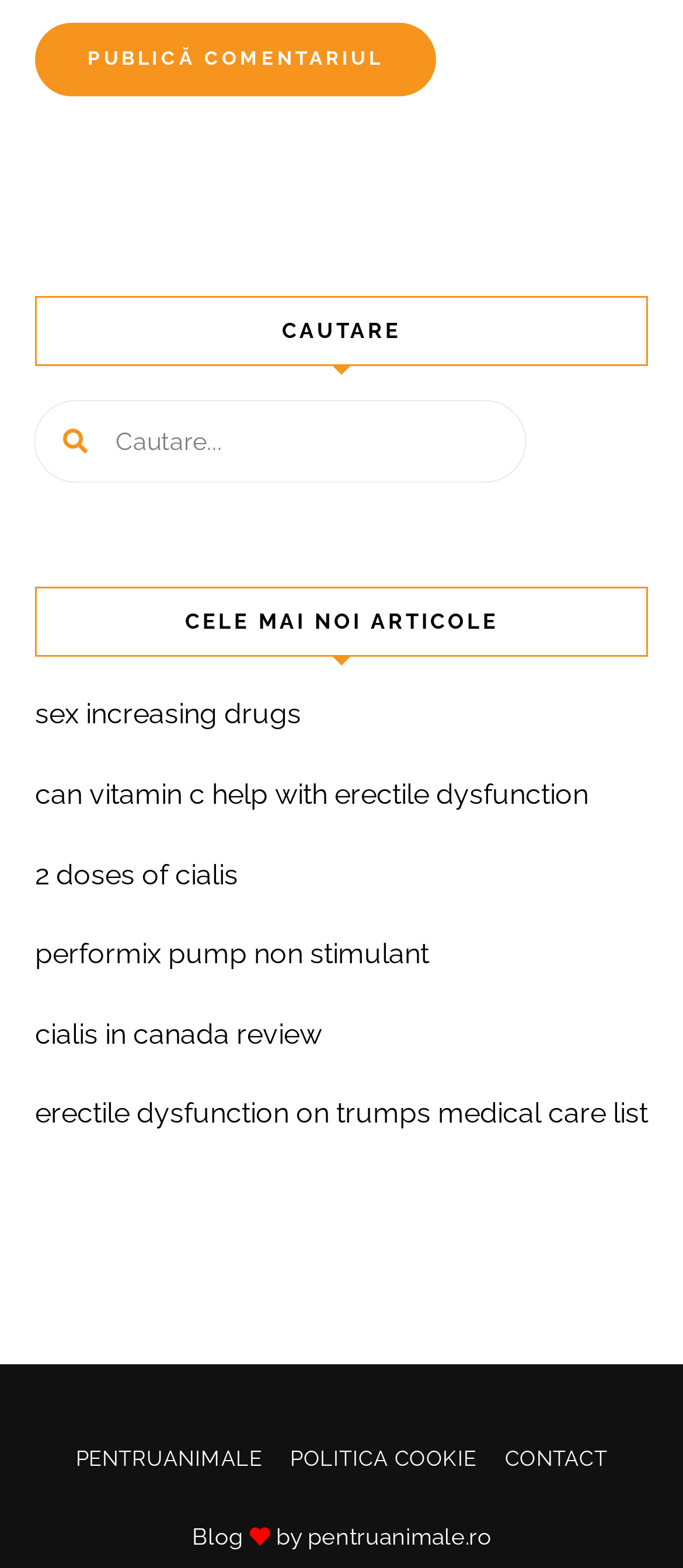Identify the bounding box coordinates for the element you need to click to achieve the following task: "Search for something". The coordinates must be four float values ranging from 0 to 1, formatted as [left, top, right, bottom].

[0.051, 0.256, 0.769, 0.308]